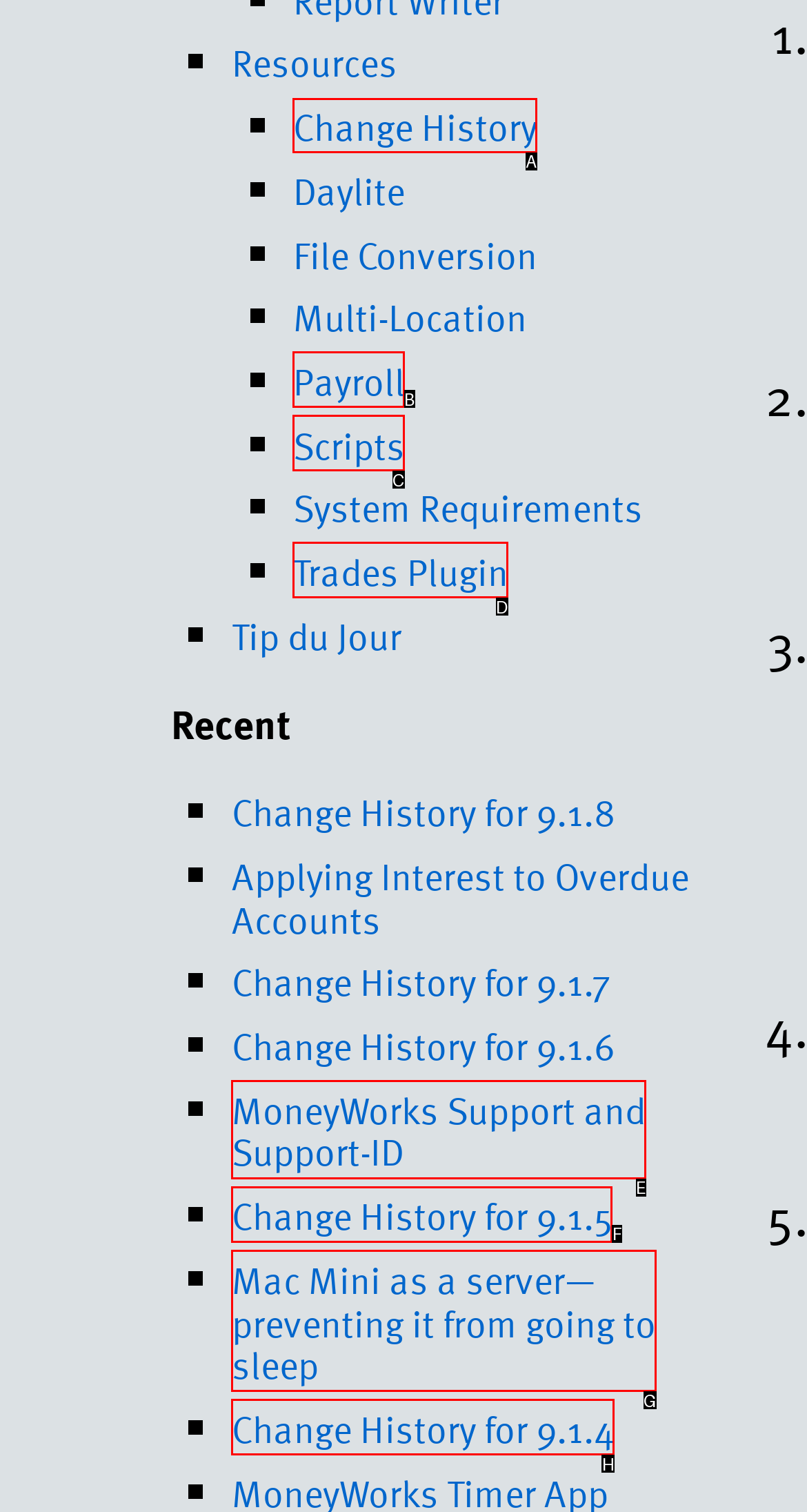Tell me which one HTML element I should click to complete the following task: Check Change History Answer with the option's letter from the given choices directly.

A